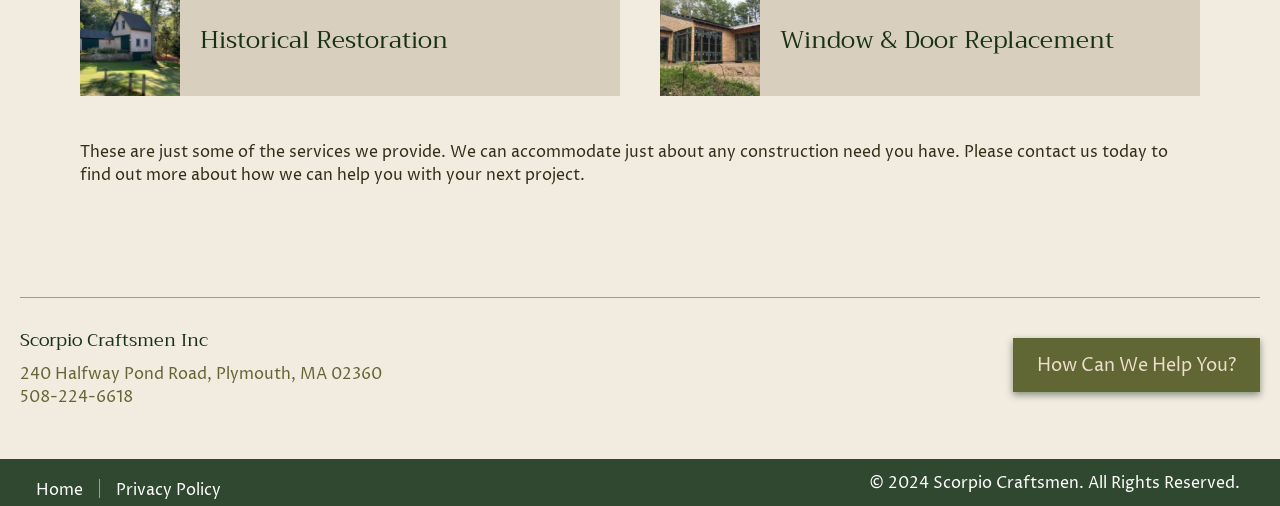Bounding box coordinates are specified in the format (top-left x, top-left y, bottom-right x, bottom-right y). All values are floating point numbers bounded between 0 and 1. Please provide the bounding box coordinate of the region this sentence describes: Maths trading method

None